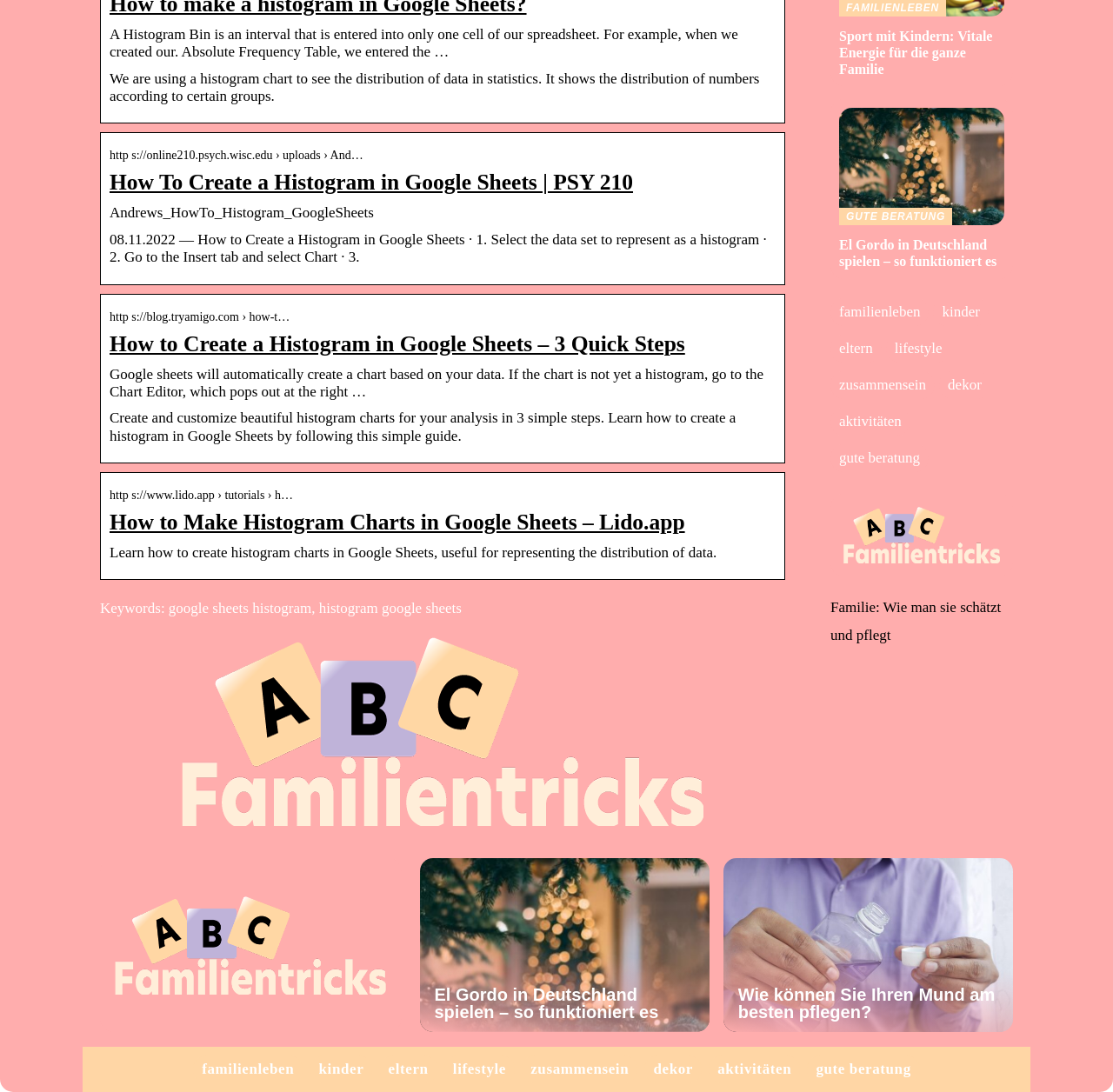Identify the bounding box for the UI element described as: "Ministries". The coordinates should be four float numbers between 0 and 1, i.e., [left, top, right, bottom].

None